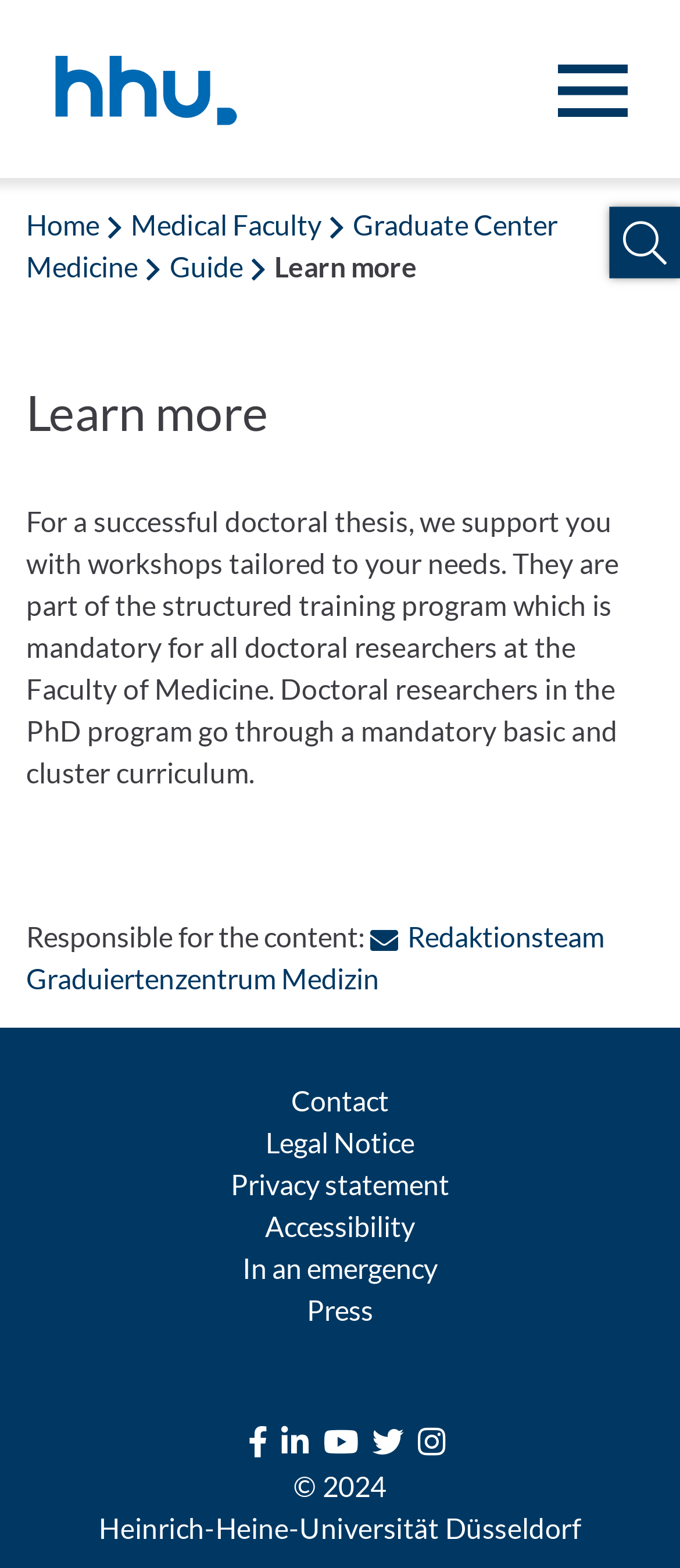Please indicate the bounding box coordinates for the clickable area to complete the following task: "Contact the Redaktionsteam Graduiertenzentrum Medizin". The coordinates should be specified as four float numbers between 0 and 1, i.e., [left, top, right, bottom].

[0.038, 0.586, 0.889, 0.634]